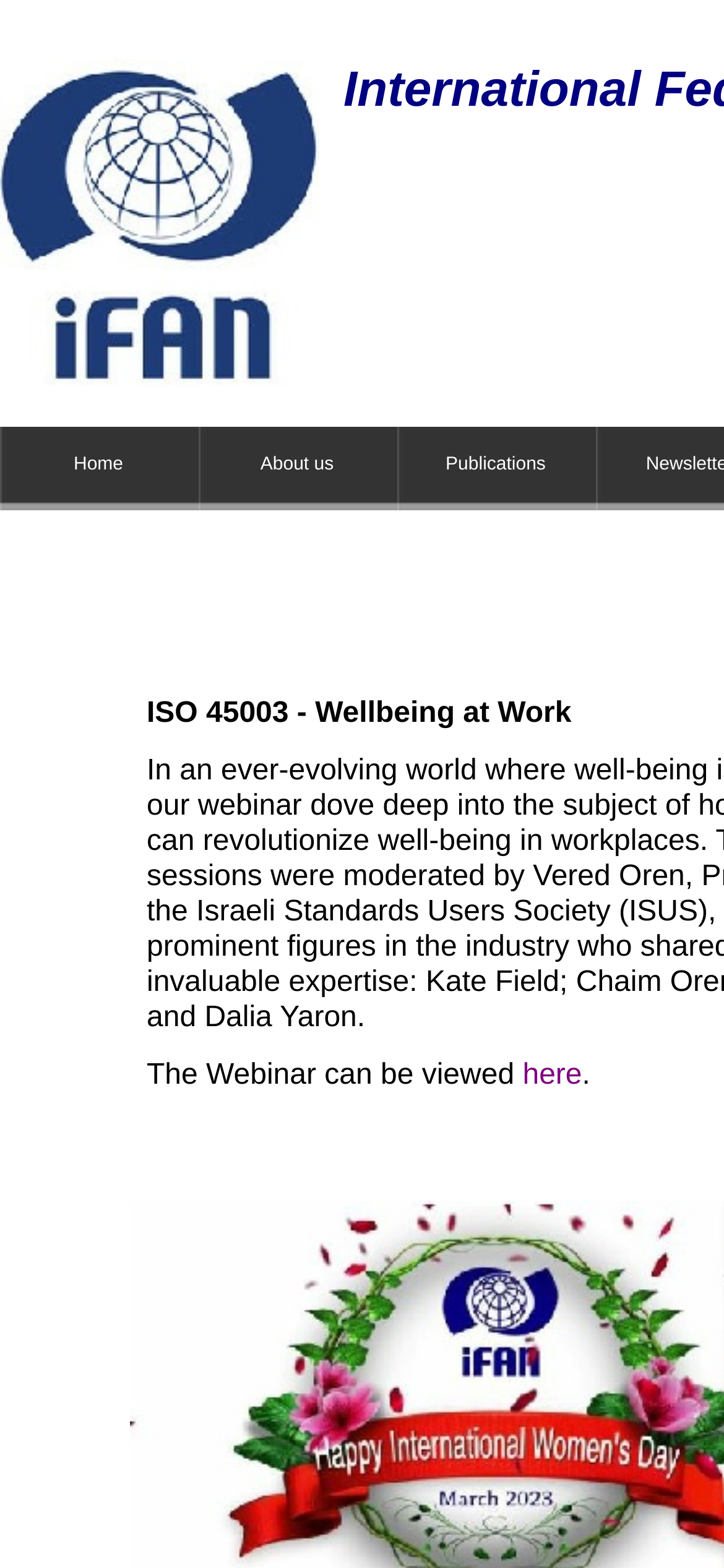Please give a succinct answer using a single word or phrase:
Where can the webinar be viewed?

here